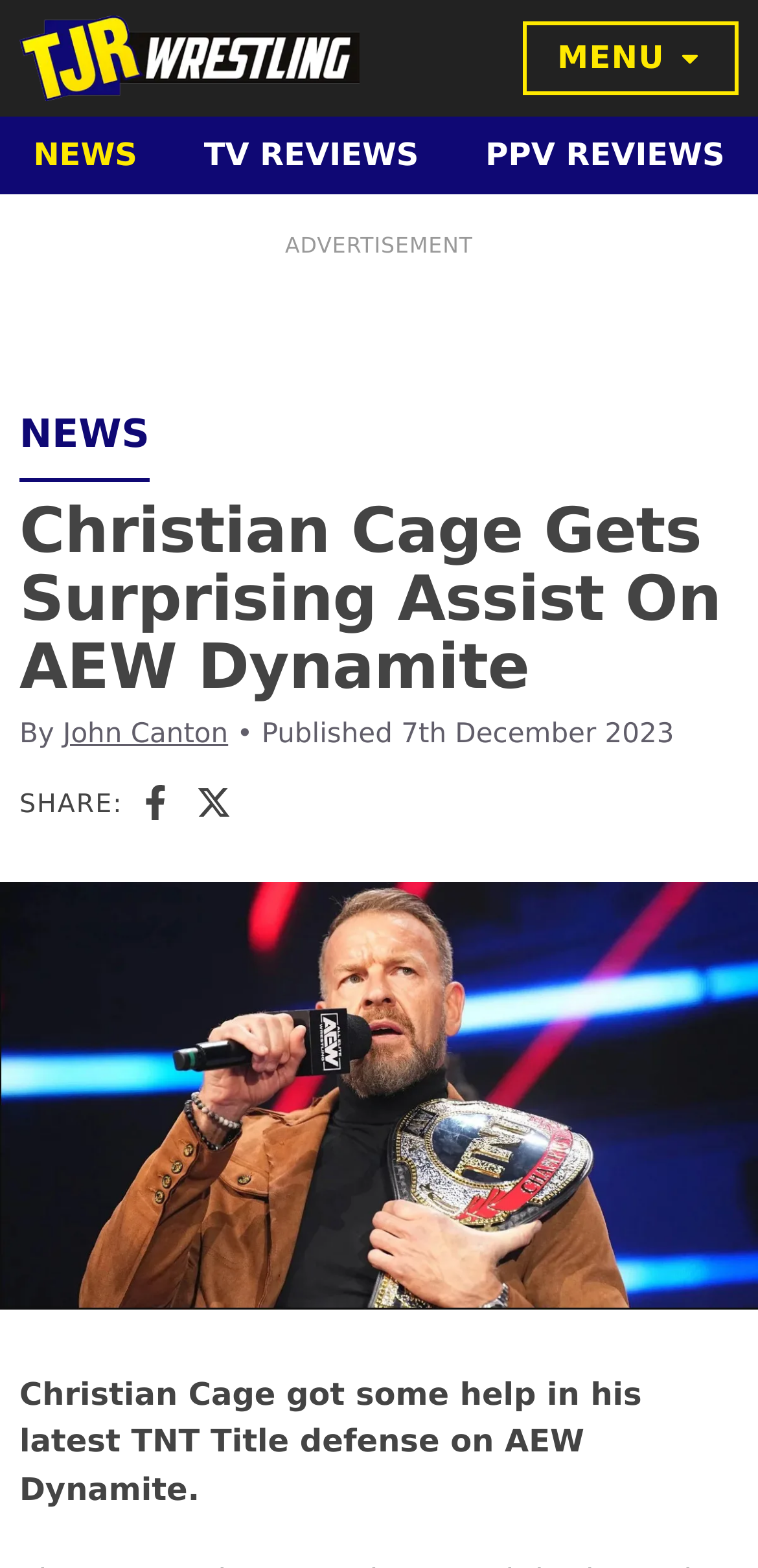Show the bounding box coordinates for the element that needs to be clicked to execute the following instruction: "Read the article by John Canton". Provide the coordinates in the form of four float numbers between 0 and 1, i.e., [left, top, right, bottom].

[0.083, 0.459, 0.301, 0.478]